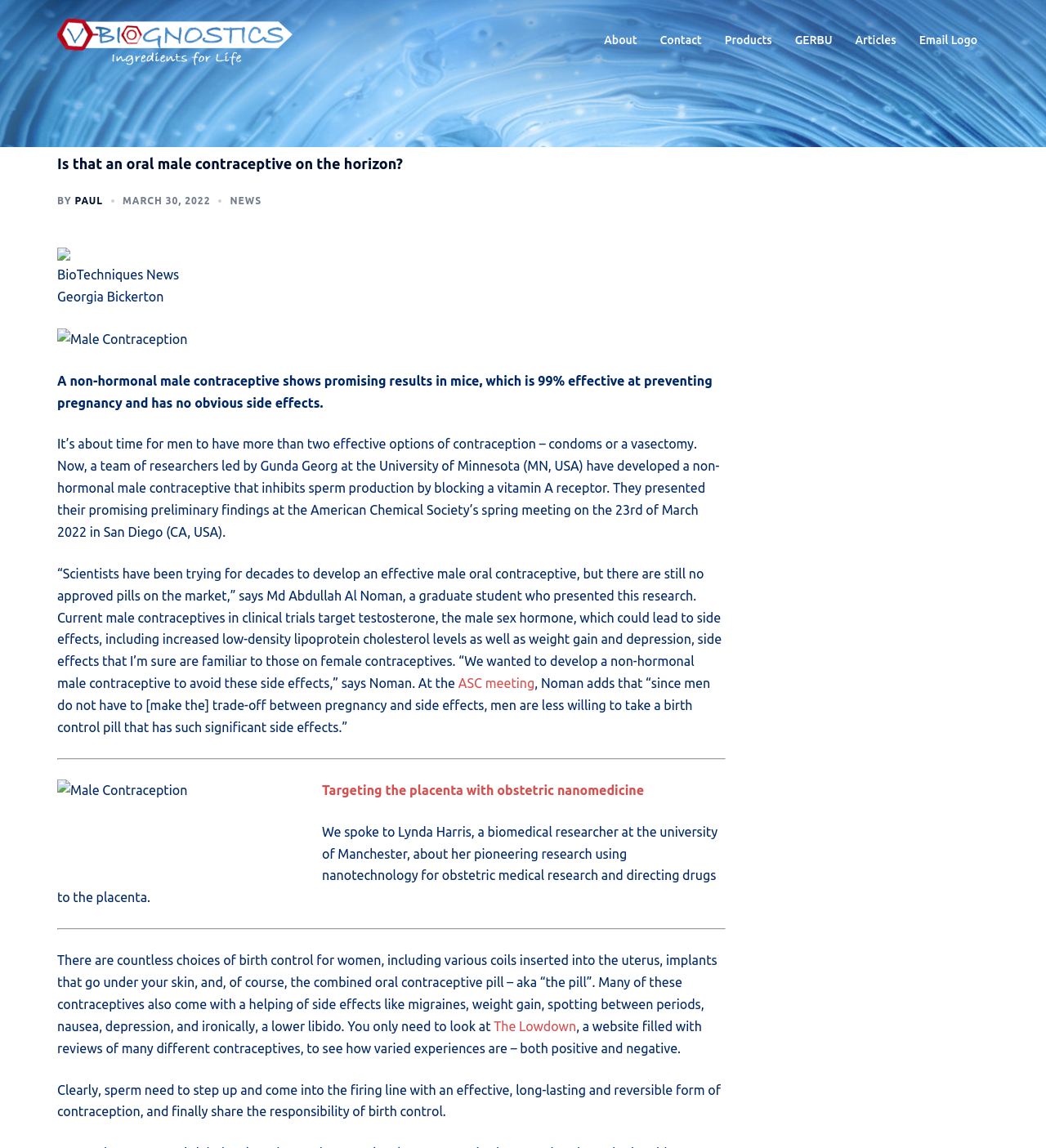Please predict the bounding box coordinates of the element's region where a click is necessary to complete the following instruction: "Click on the 'Contact' link". The coordinates should be represented by four float numbers between 0 and 1, i.e., [left, top, right, bottom].

[0.631, 0.027, 0.671, 0.044]